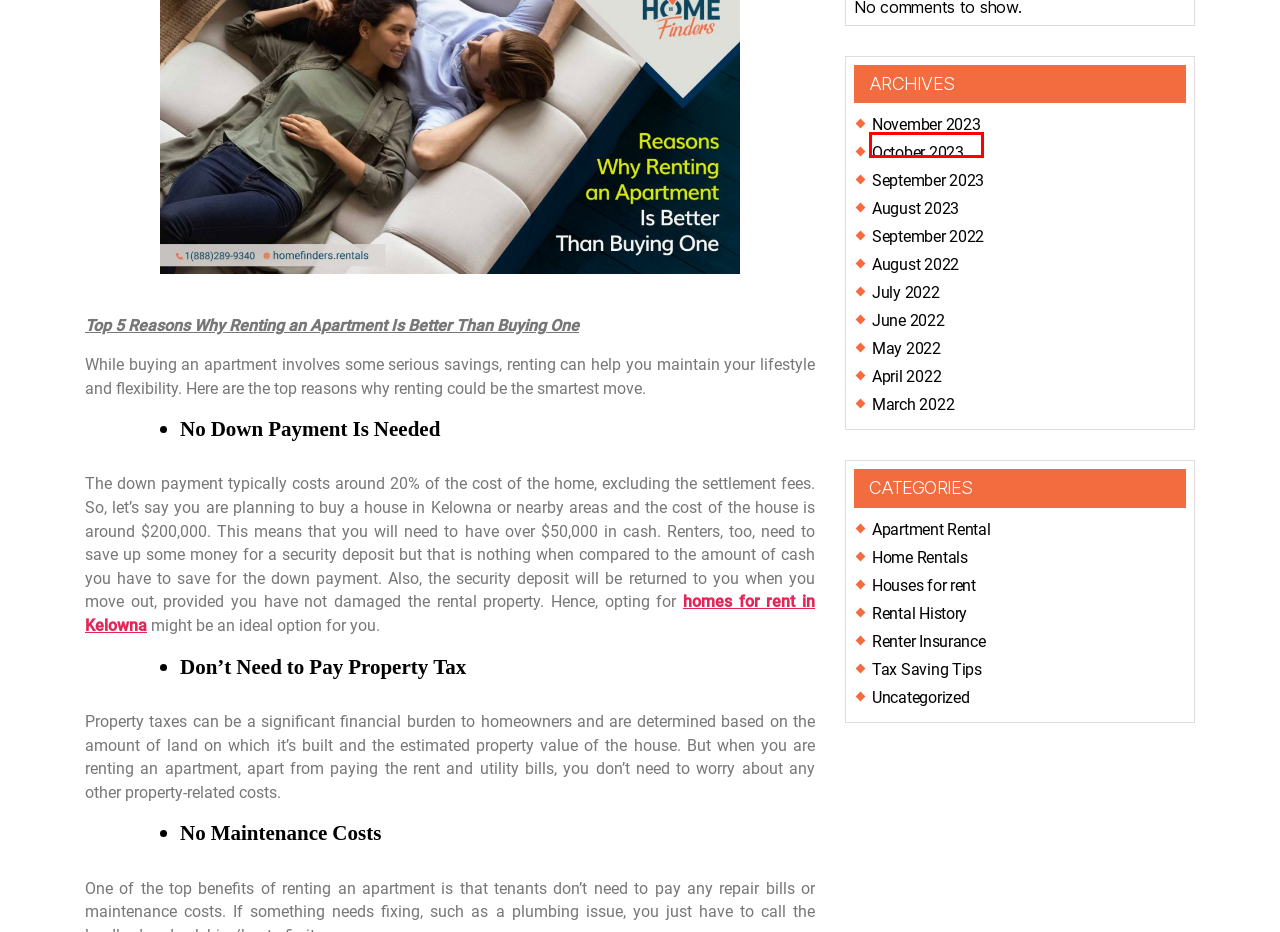Using the screenshot of a webpage with a red bounding box, pick the webpage description that most accurately represents the new webpage after the element inside the red box is clicked. Here are the candidates:
A. April 2022 - Homefinders -Blog
B. August 2022 - Homefinders -Blog
C. Rental History Archives - Homefinders -Blog
D. October 2023 - Homefinders -Blog
E. Apartment Rental Archives - Homefinders -Blog
F. Uncategorized Archives - Homefinders -Blog
G. November 2023 - Homefinders -Blog
H. Renter Insurance Archives - Homefinders -Blog

G